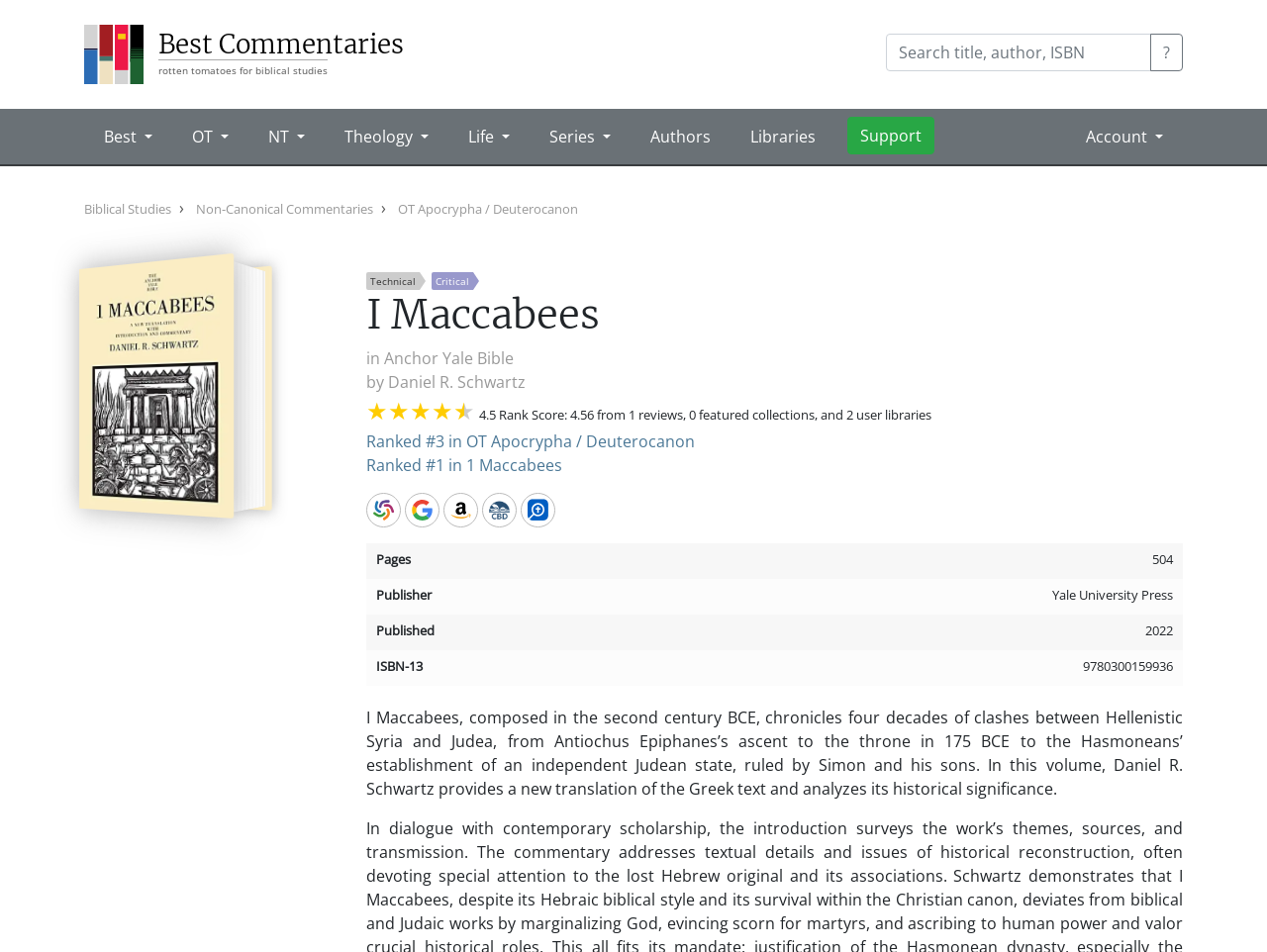Extract the bounding box coordinates for the UI element described by the text: "OT Apocrypha / Deuterocanon". The coordinates should be in the form of [left, top, right, bottom] with values between 0 and 1.

[0.314, 0.21, 0.462, 0.23]